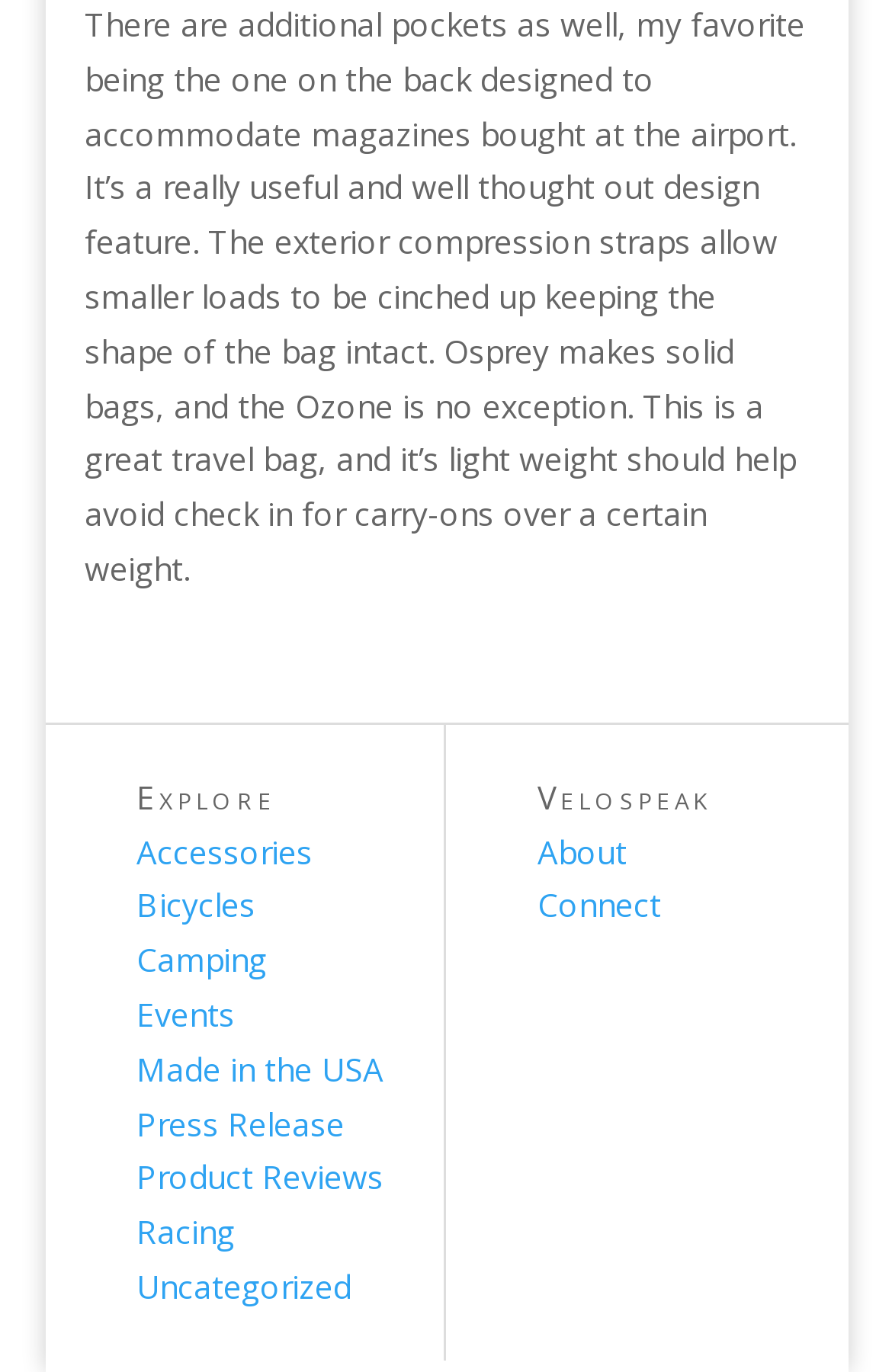Please reply to the following question using a single word or phrase: 
How many links are there under 'Velospeak'?

2